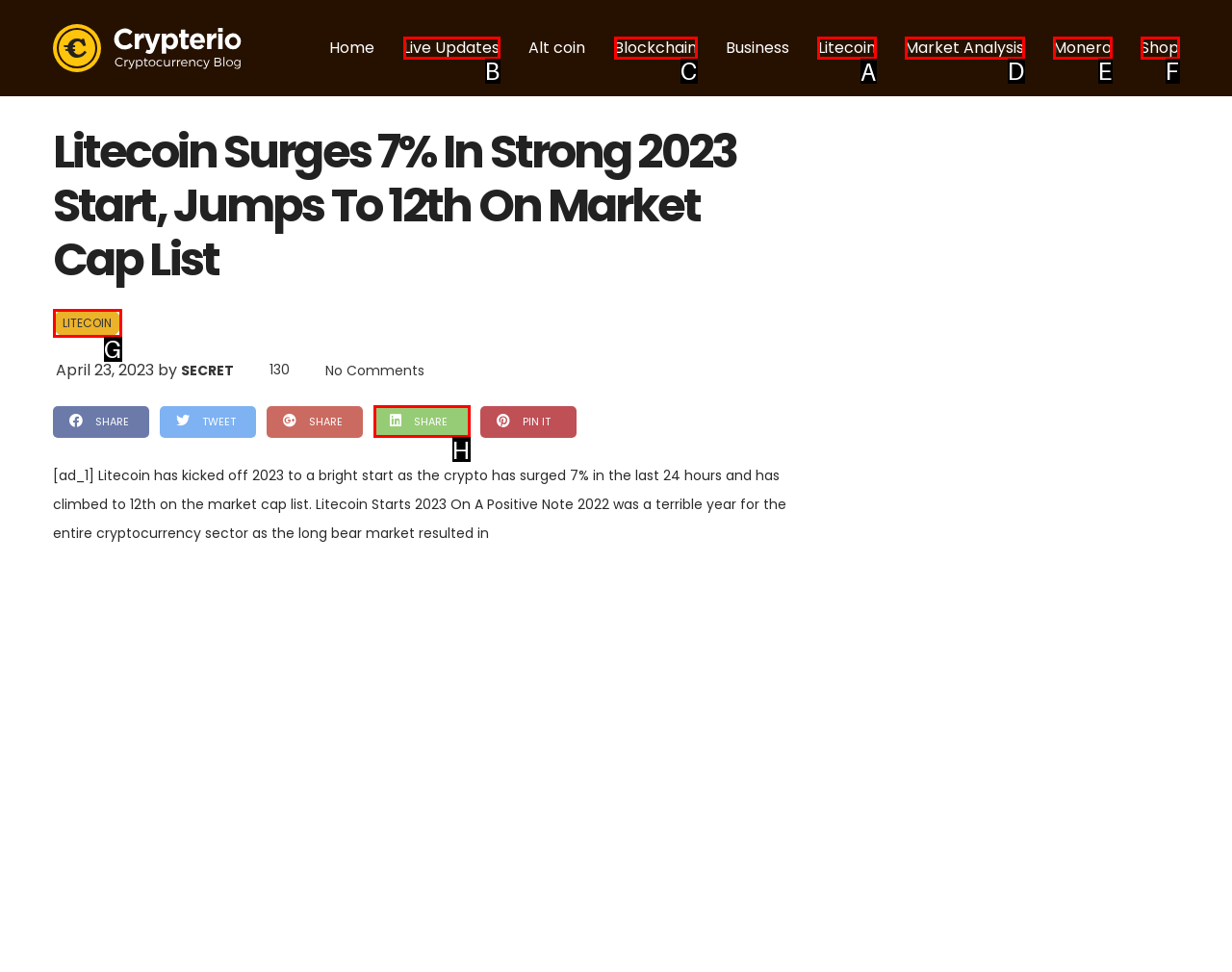Indicate which UI element needs to be clicked to fulfill the task: visit Litecoin page
Answer with the letter of the chosen option from the available choices directly.

A